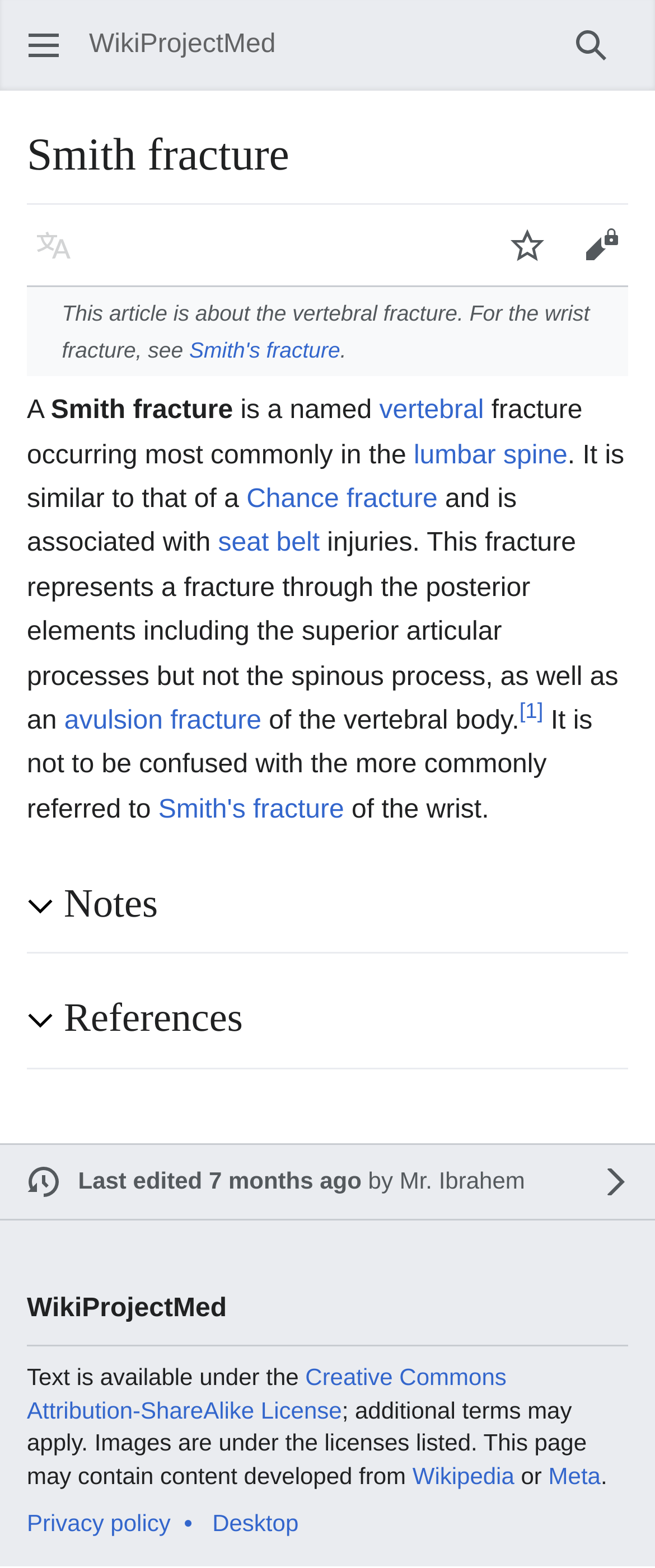Determine the bounding box coordinates for the UI element with the following description: "Chance fracture". The coordinates should be four float numbers between 0 and 1, represented as [left, top, right, bottom].

[0.376, 0.309, 0.668, 0.328]